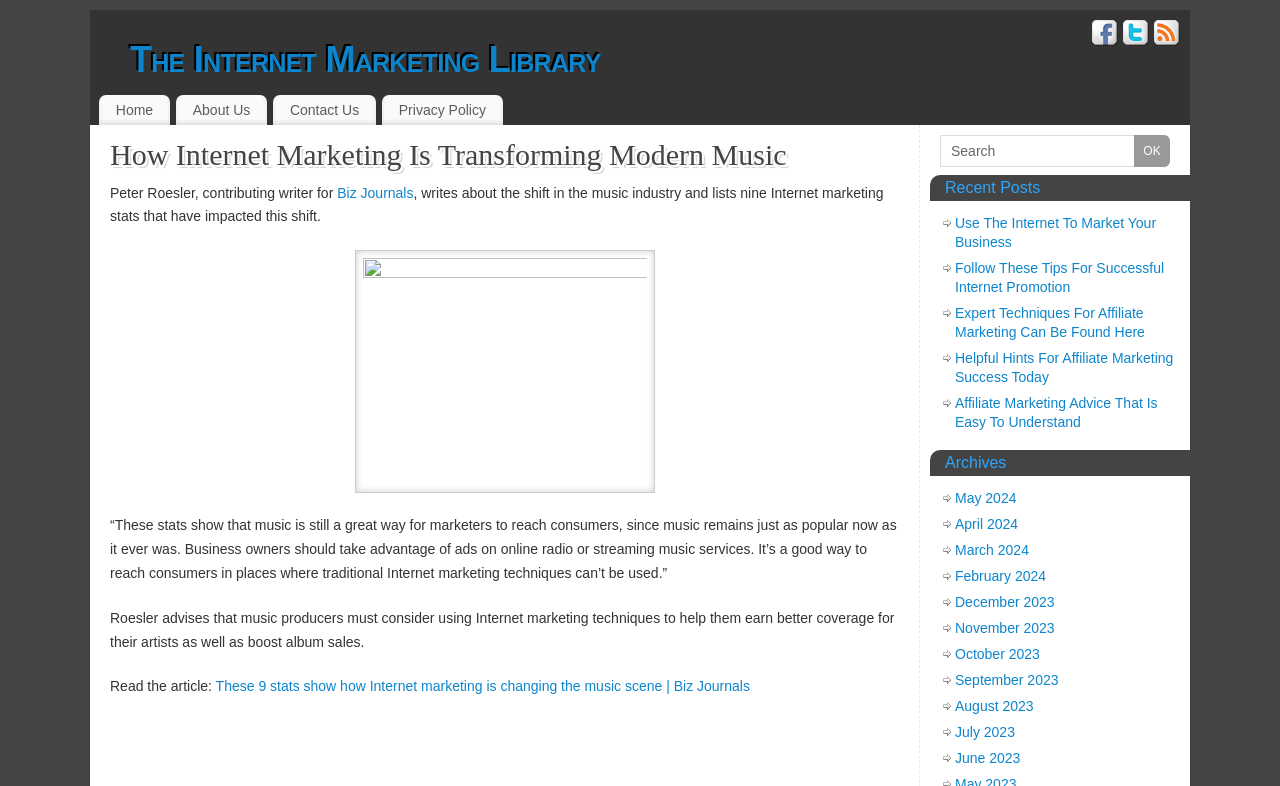Determine the bounding box coordinates for the HTML element mentioned in the following description: "input value="Search" name="s" value="Search"". The coordinates should be a list of four floats ranging from 0 to 1, represented as [left, top, right, bottom].

[0.734, 0.171, 0.914, 0.212]